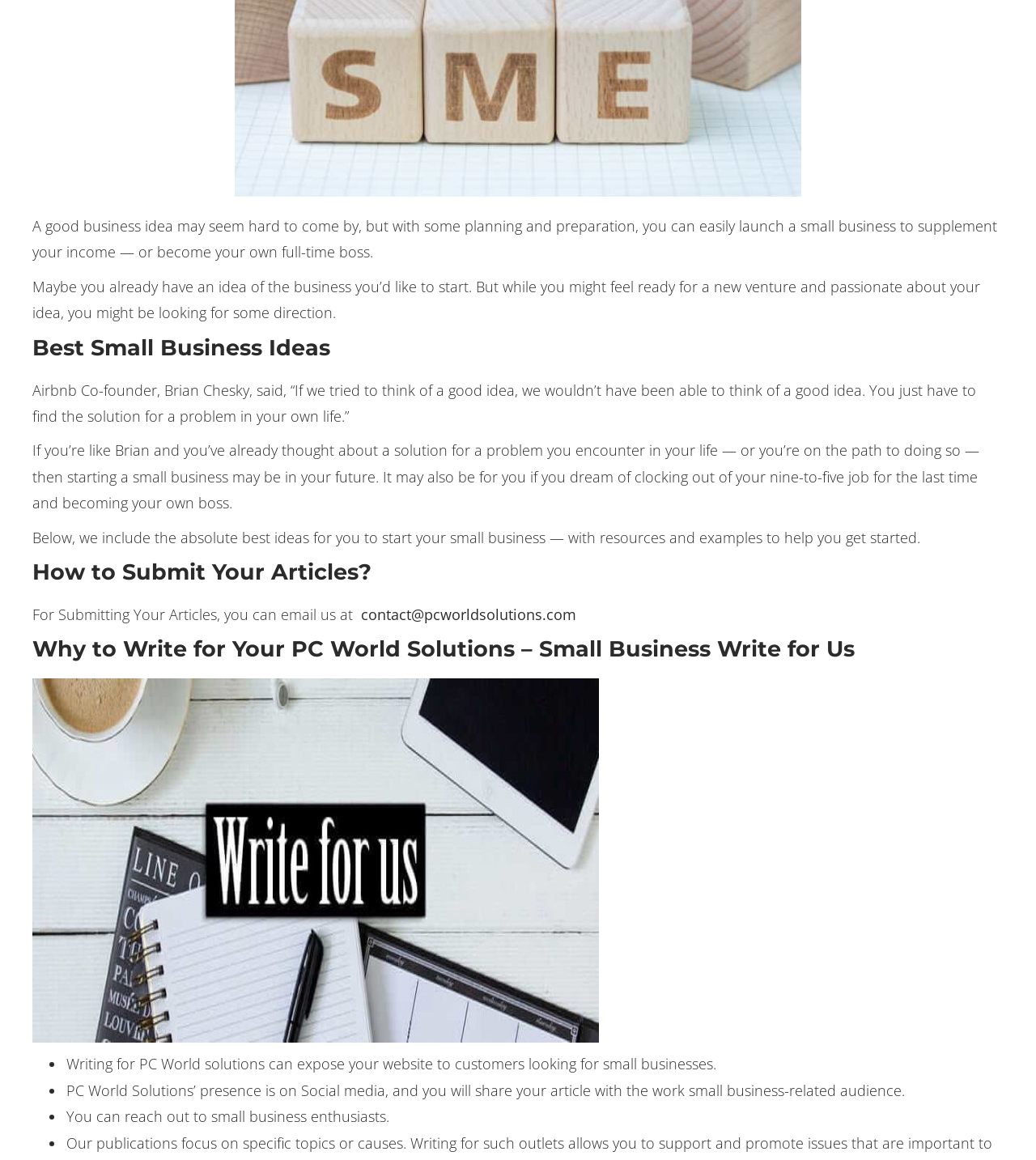From the webpage screenshot, predict the bounding box coordinates (top-left x, top-left y, bottom-right x, bottom-right y) for the UI element described here: Apps31

[0.035, 0.007, 0.324, 0.02]